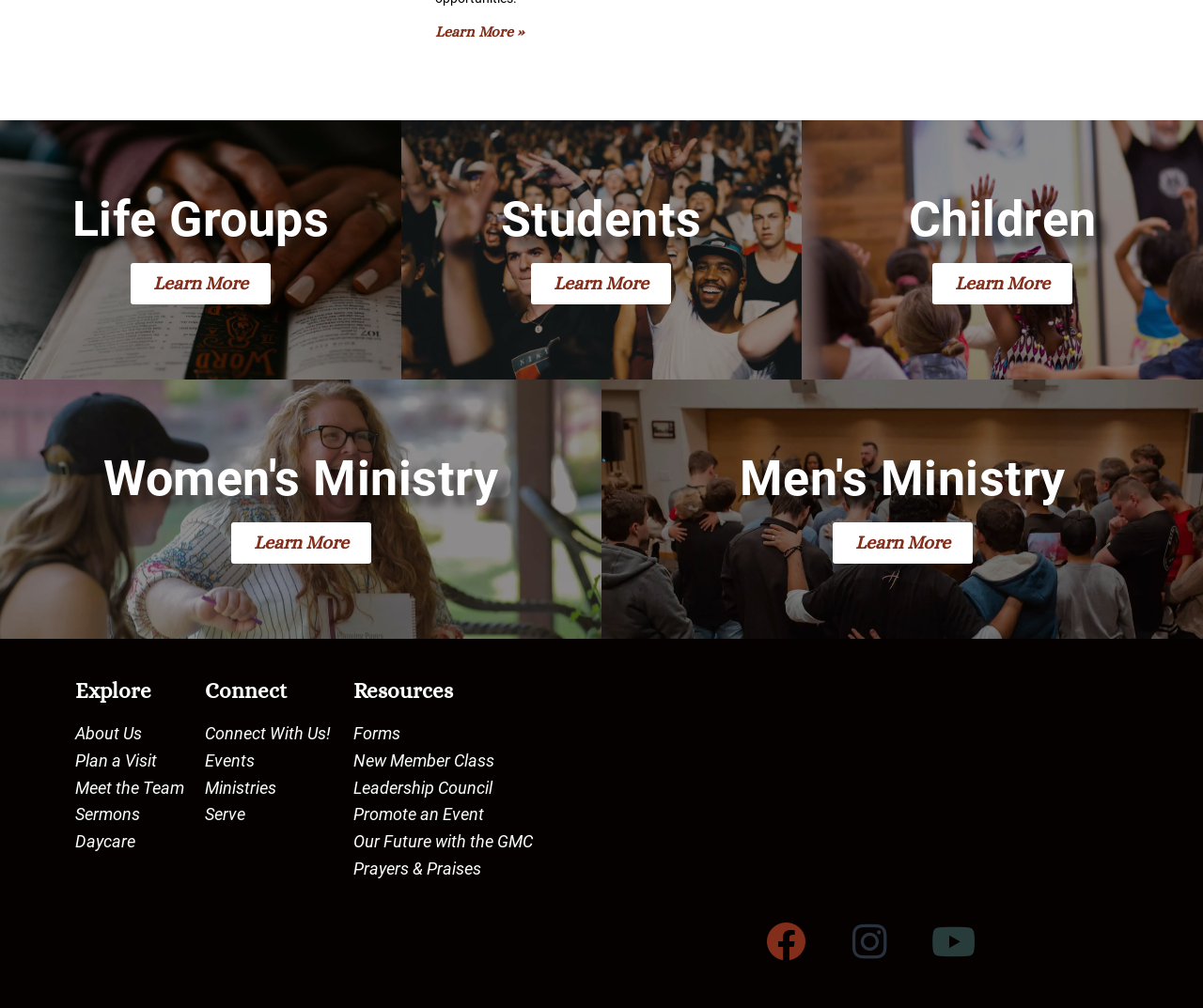Answer the question below using just one word or a short phrase: 
What is the second option under 'Explore'?

Plan a Visit